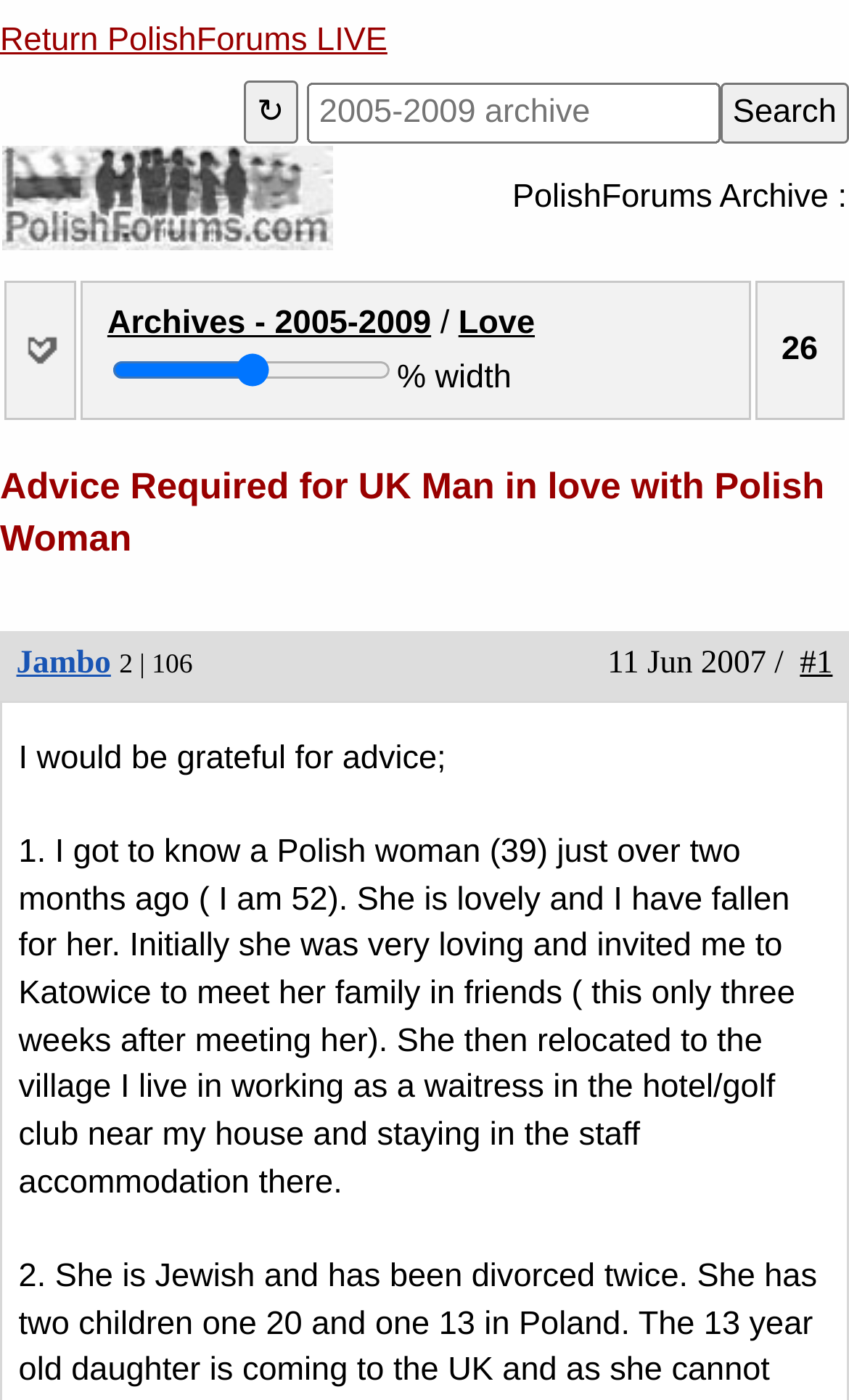Find the bounding box coordinates of the clickable area required to complete the following action: "Read the post by Jambo".

[0.019, 0.462, 0.131, 0.487]